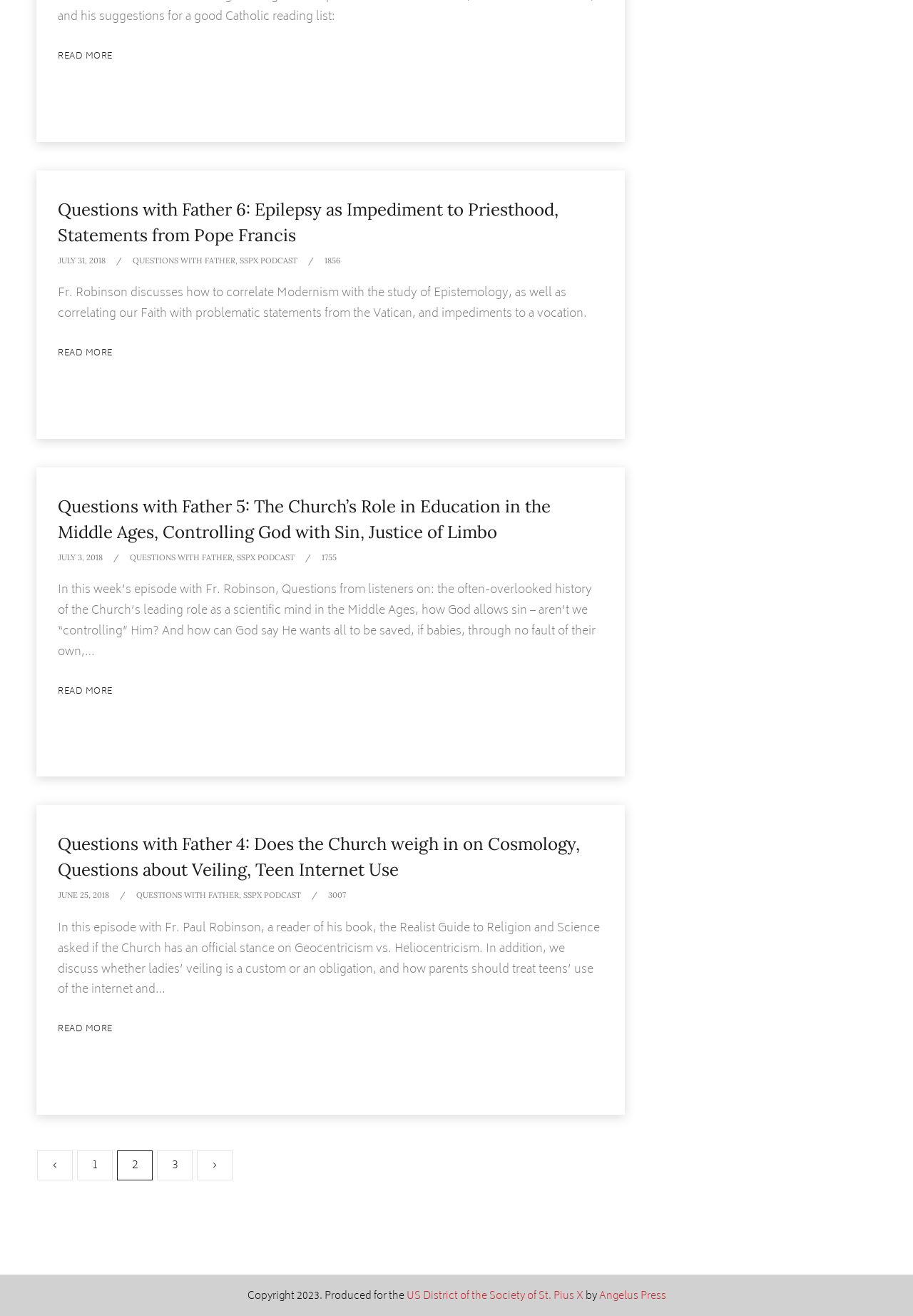Identify the bounding box coordinates of the clickable section necessary to follow the following instruction: "Read more about Questions with Father 6". The coordinates should be presented as four float numbers from 0 to 1, i.e., [left, top, right, bottom].

[0.063, 0.037, 0.123, 0.05]